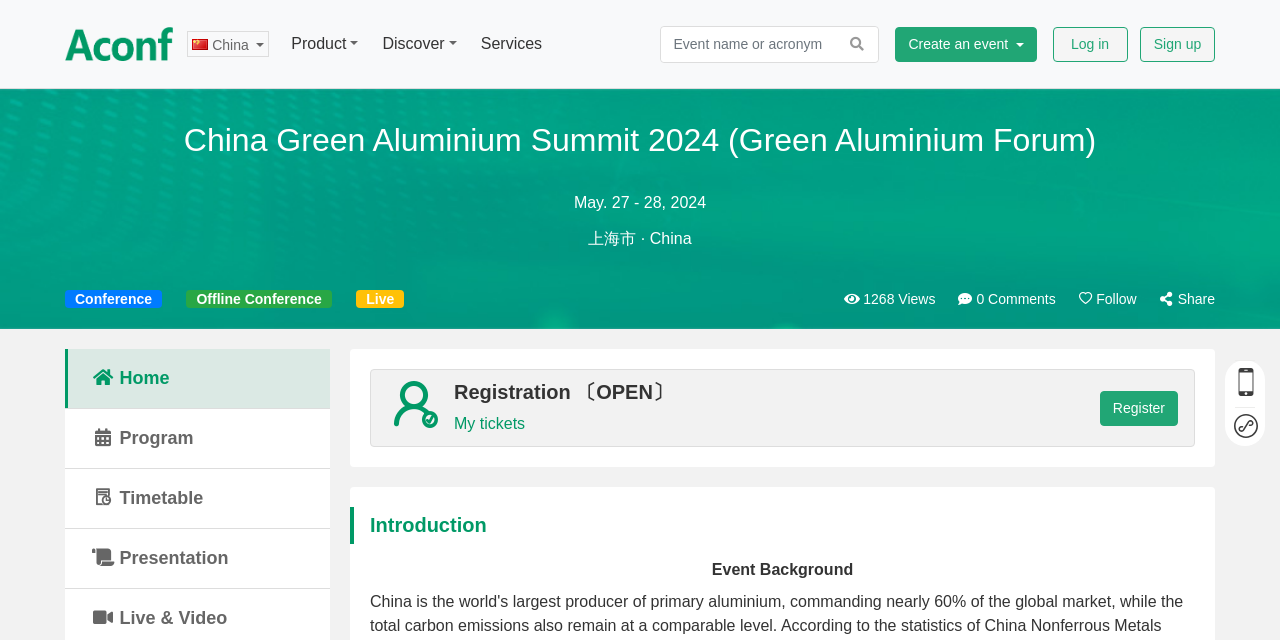Identify the bounding box for the element characterized by the following description: "Offline Conference".

[0.146, 0.453, 0.259, 0.481]